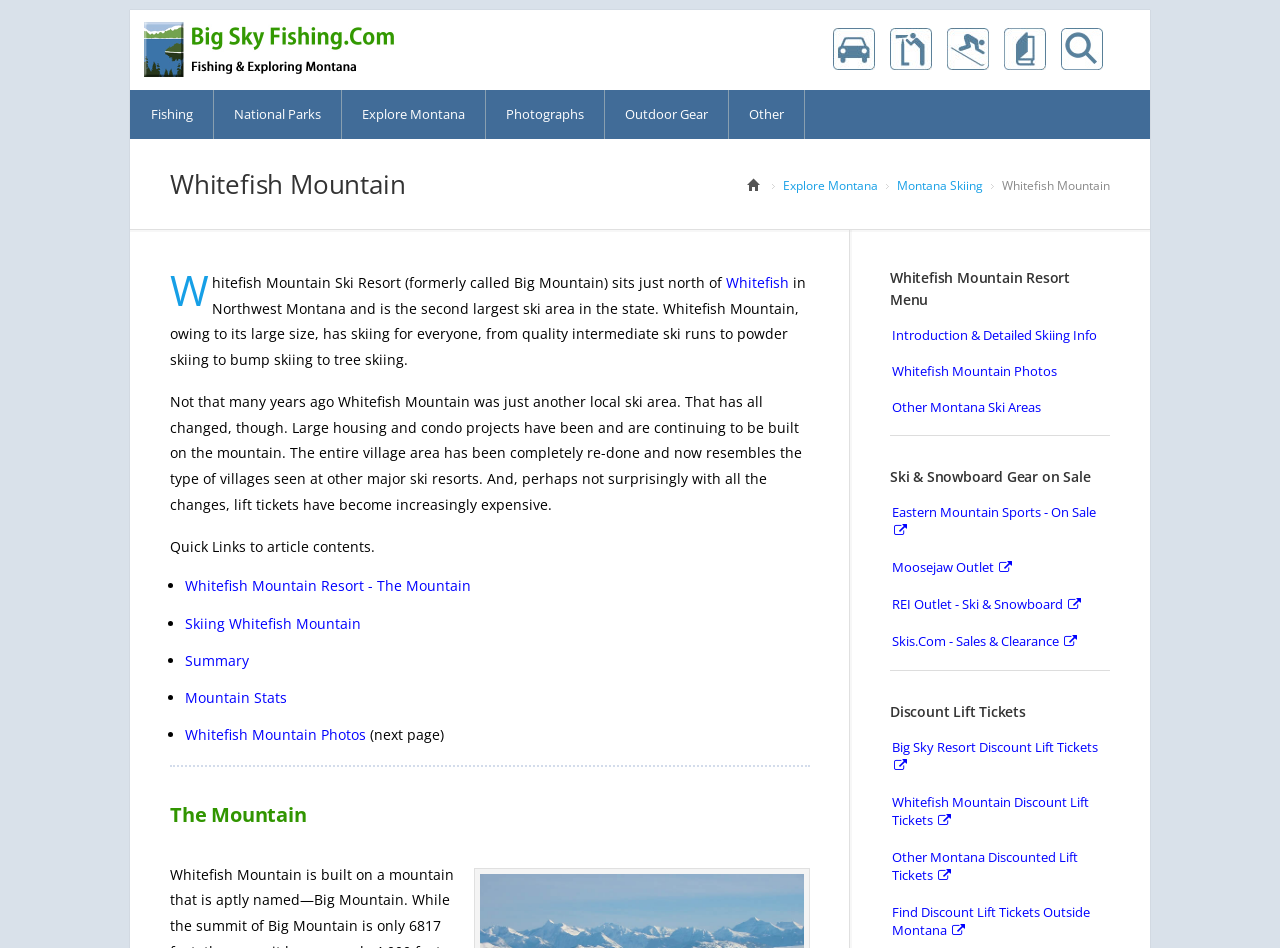What is the purpose of the 'Quick Links to article contents' section?
Provide a detailed answer to the question, using the image to inform your response.

The static text element with the text 'Quick Links to article contents' is followed by a list of links to different sections of the article, such as 'The Mountain', 'Skiing Whitefish Mountain', and 'Summary', indicating that the purpose of this section is to provide quick links to the contents of the article.